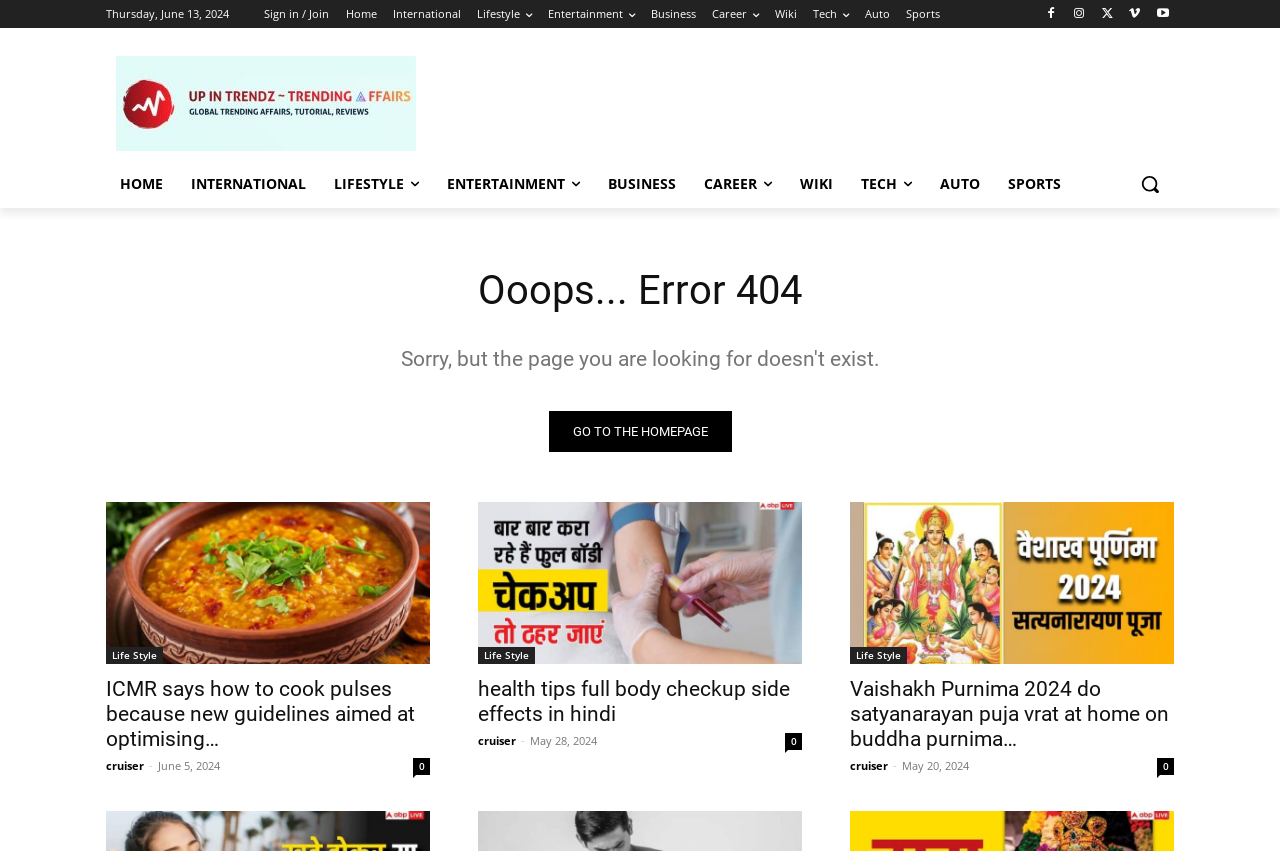How many comments does the first article have?
Please look at the screenshot and answer in one word or a short phrase.

0